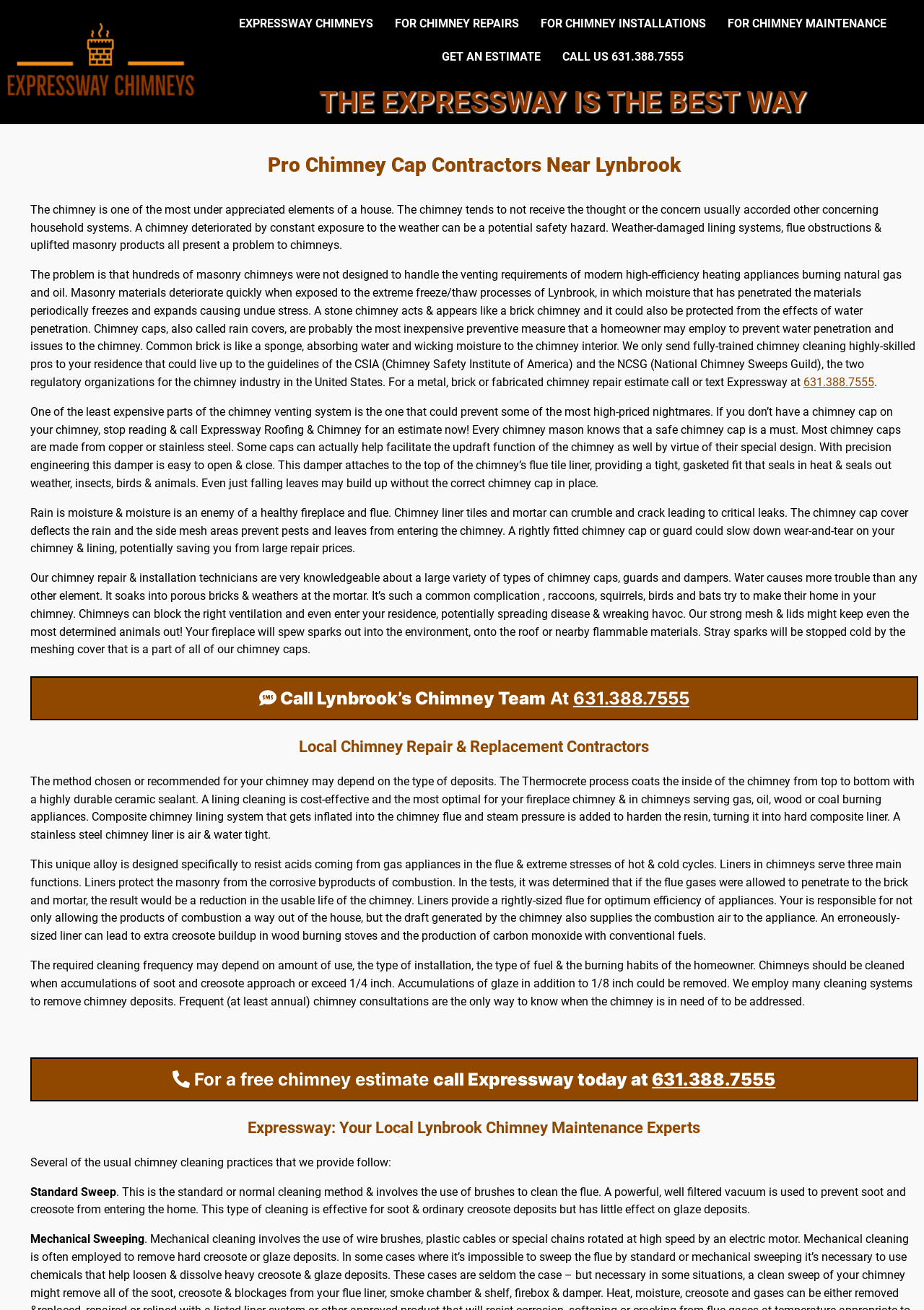What is the purpose of a chimney cap?
Please answer the question with a detailed and comprehensive explanation.

According to the text, a chimney cap is a preventive measure that can prevent water penetration and issues to the chimney. It is also mentioned that a rightly fitted cap or guard could slow down wear-and-tear on the chimney and lining, potentially saving from large repair prices.